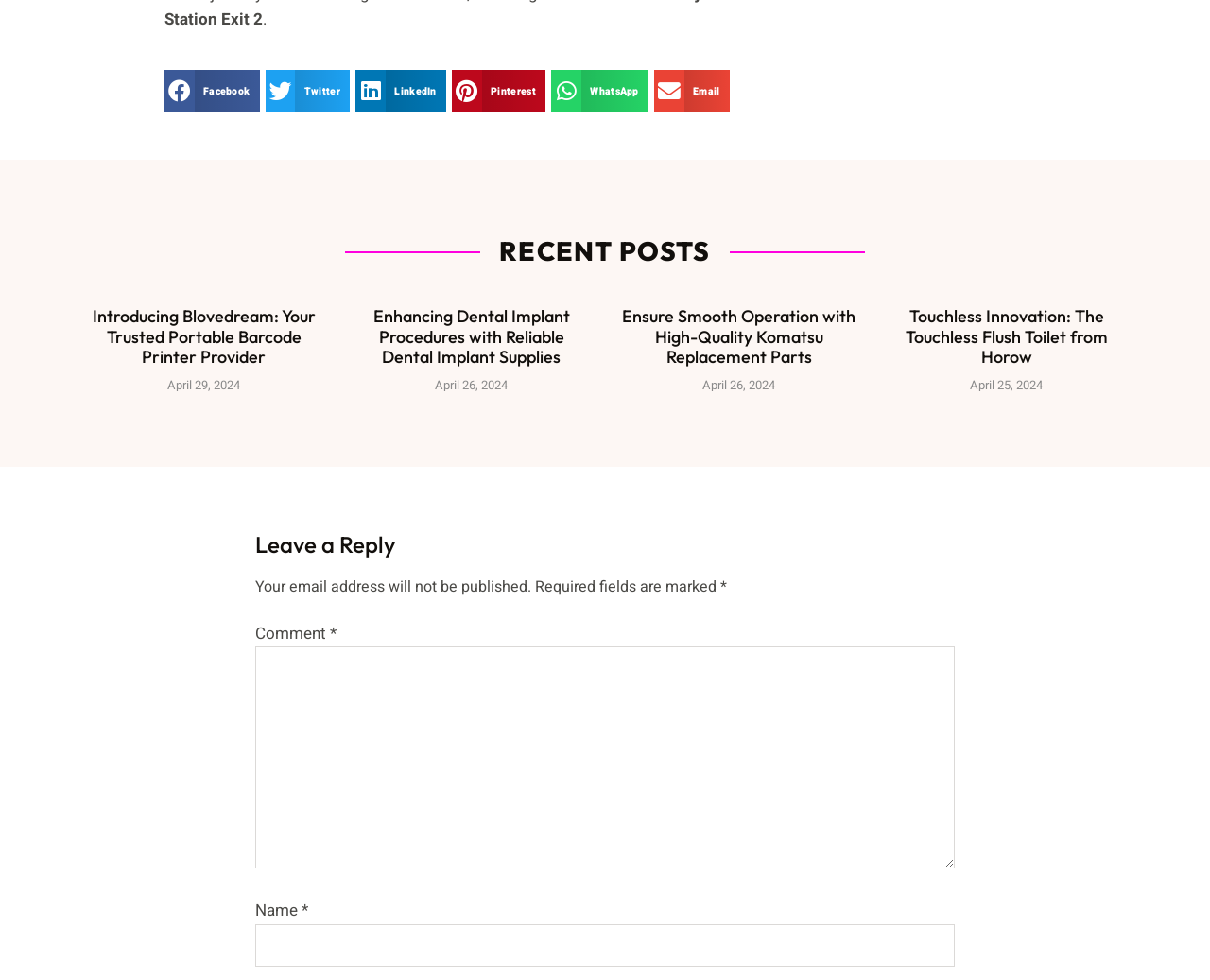Please analyze the image and provide a thorough answer to the question:
What is required to leave a reply?

The webpage has fields for 'Name' and 'Comment' with asterisks, indicating that they are required fields. This suggests that to leave a reply, users must provide their name and a comment.